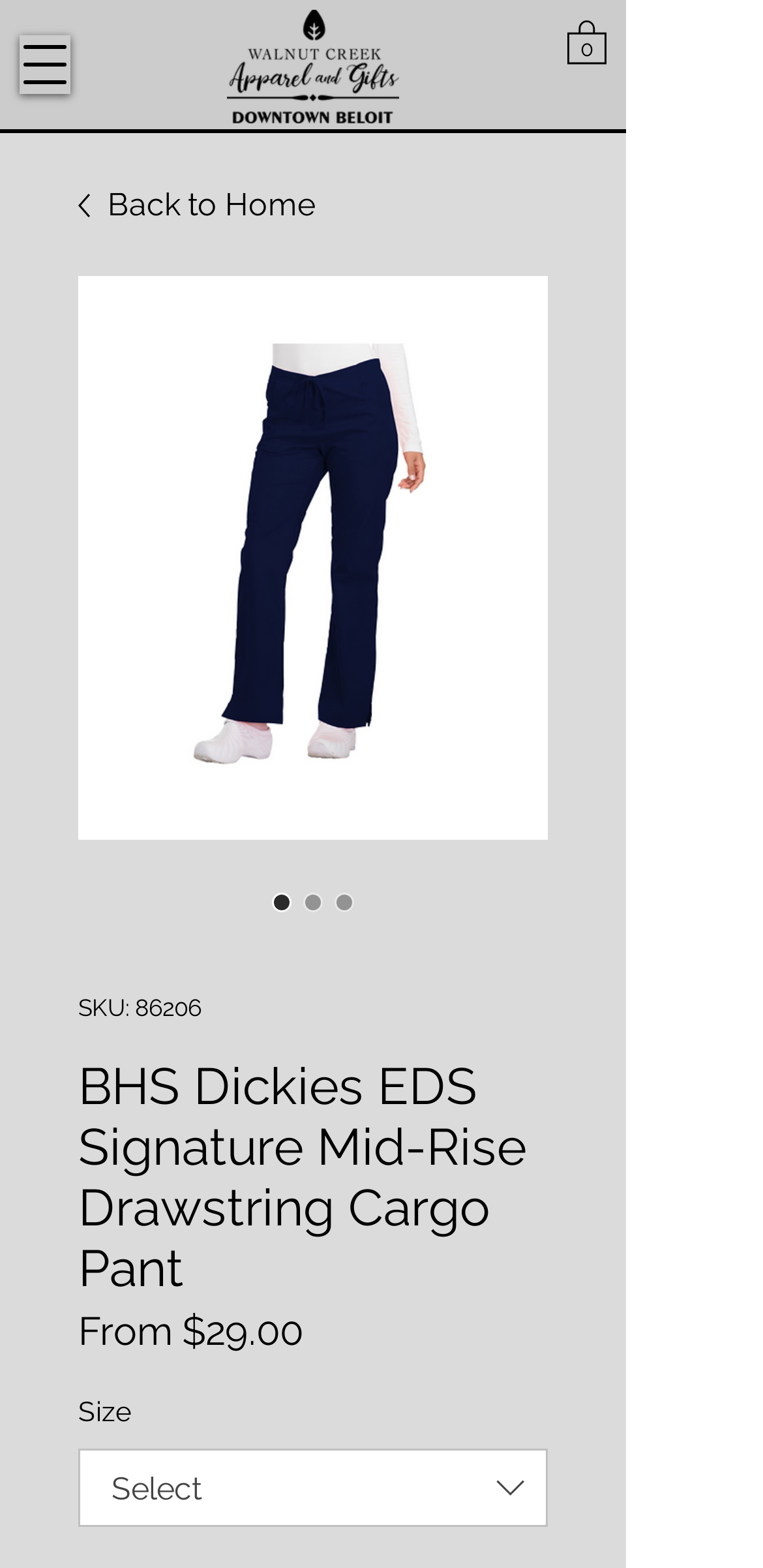What is the price range of the product?
Answer the question based on the image using a single word or a brief phrase.

From $29.00